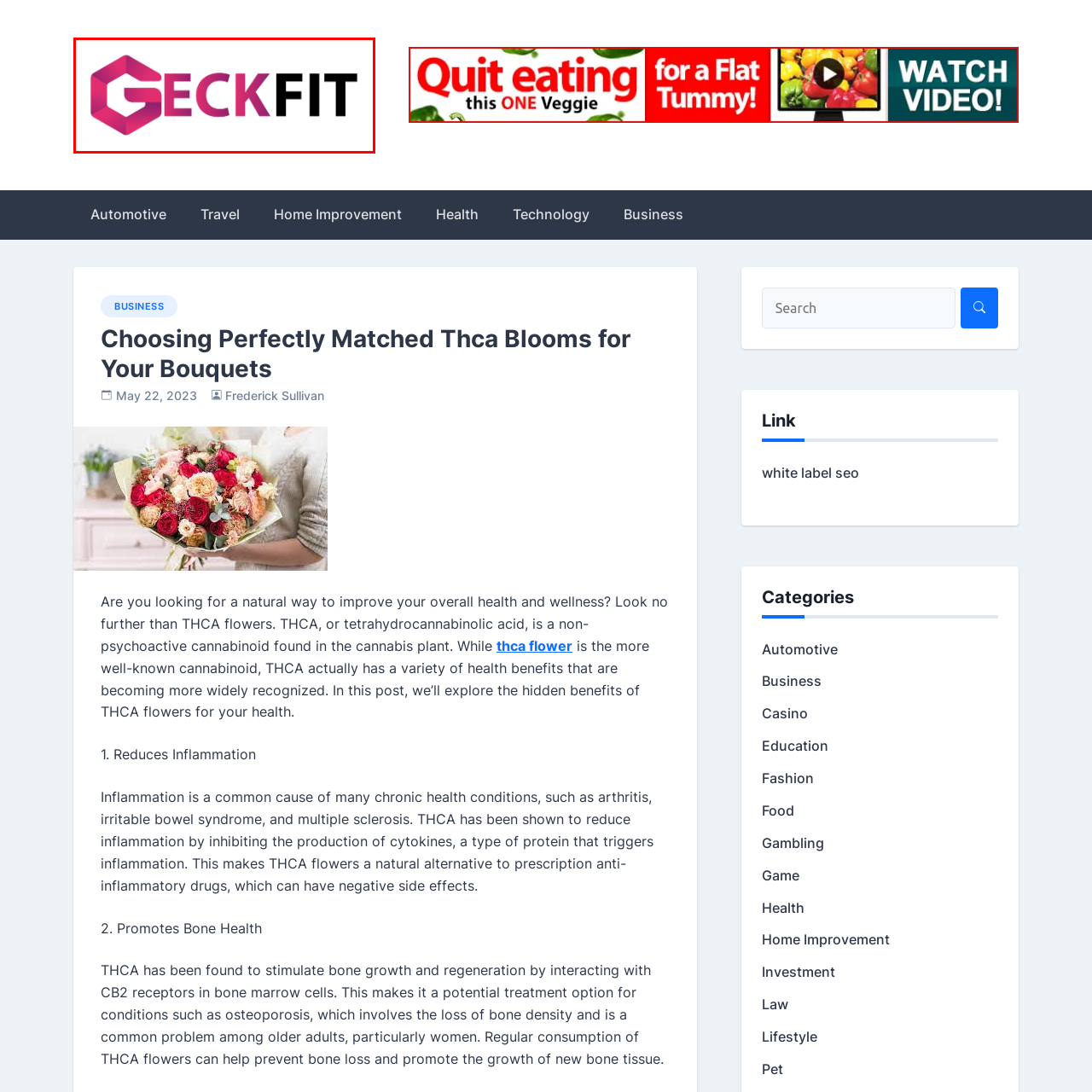Detail the visual elements present in the red-framed section of the image.

The image features the vibrant and modern logo of "GeckFit," a brand dedicated to providing fitness news and insights. The design incorporates a hexagonal shape in shades of pink, representing dynamism and health. The word "GeckFit" stands out prominently in bold, black lettering, emphasizing the brand's focus on fitness and wellness. This logo encapsulates the essence of a contemporary fitness resource, appealing to health-conscious individuals seeking information and motivation in their fitness journeys.